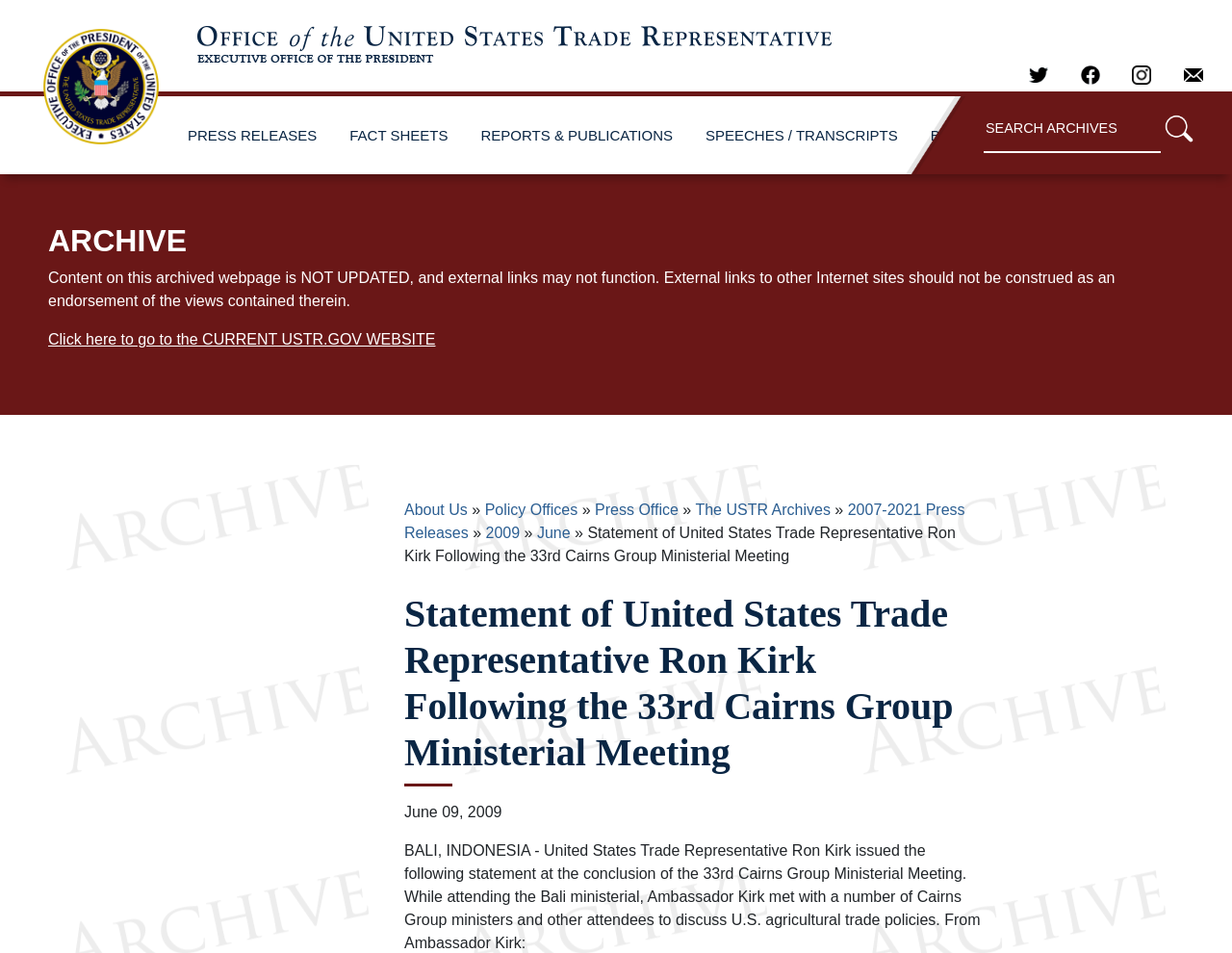Identify the bounding box coordinates for the UI element described as follows: "alt="search"". Ensure the coordinates are four float numbers between 0 and 1, formatted as [left, top, right, bottom].

[0.945, 0.112, 0.969, 0.158]